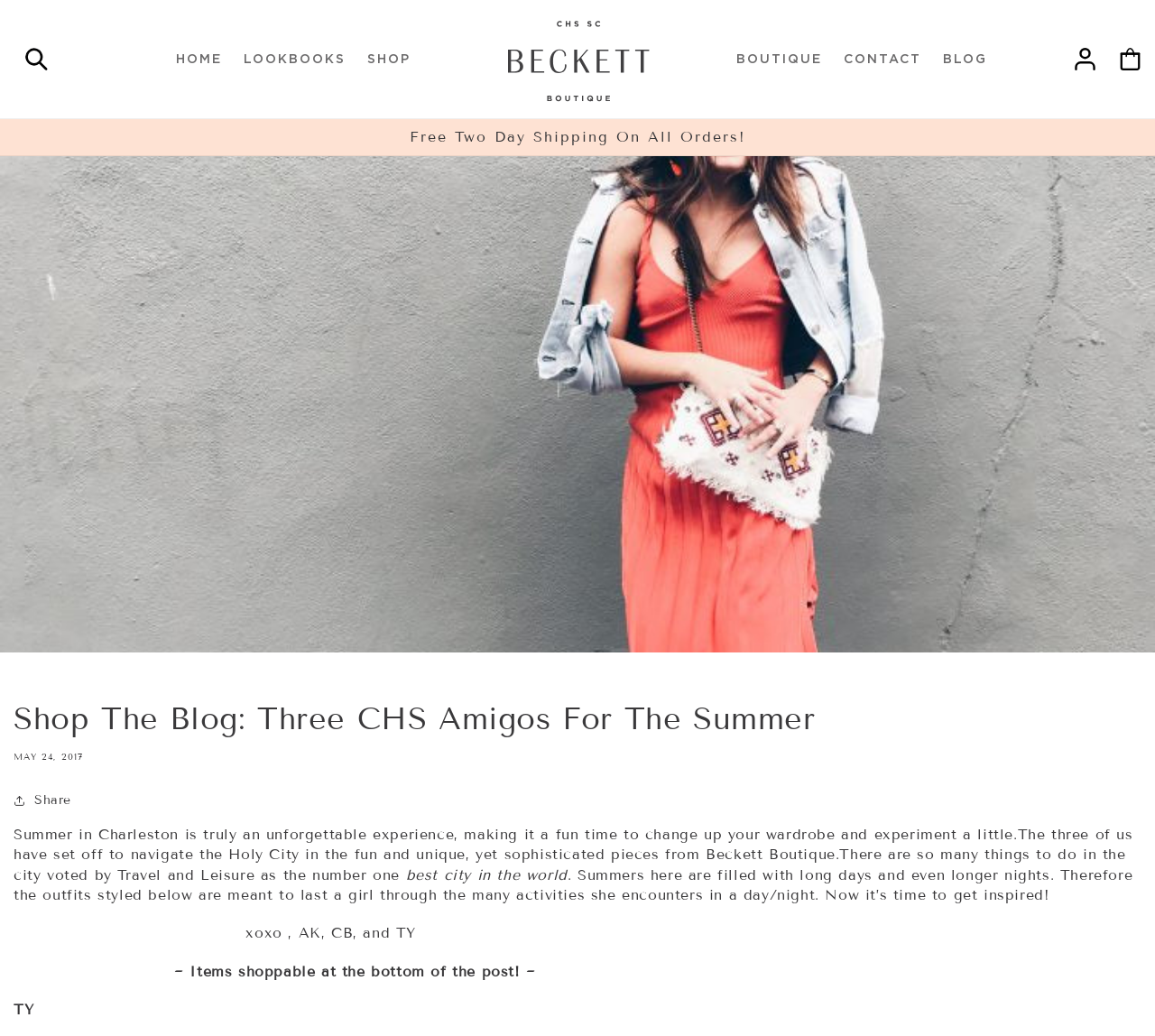What is the purpose of the outfits styled in the blog post?
Please answer the question as detailed as possible based on the image.

The answer can be found in the text 'Therefore the outfits styled below are meant to last a girl through the many activities she encounters in a day/night.' which explains the purpose of the outfits styled in the blog post.